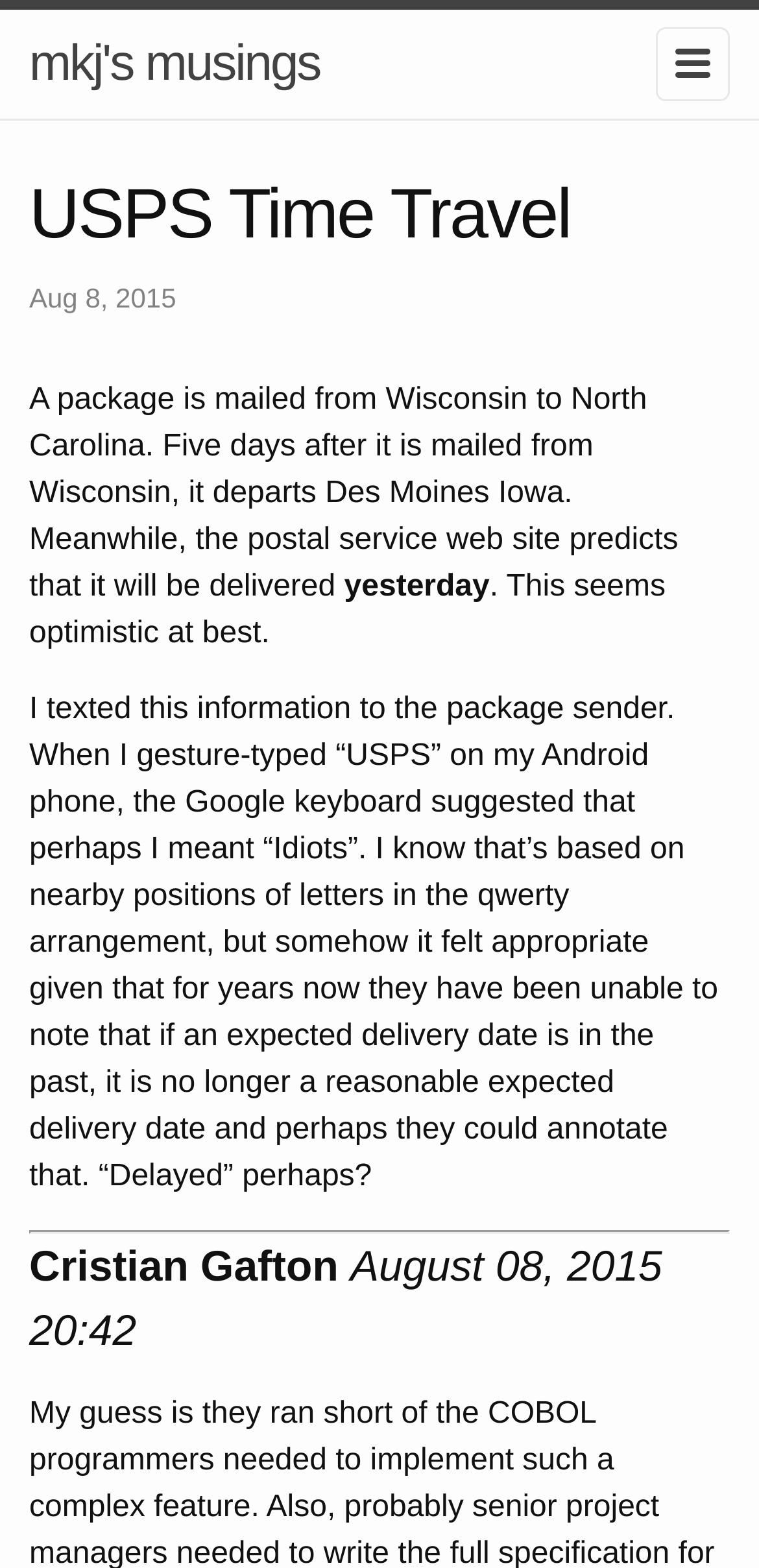Who commented on the post?
Please answer the question as detailed as possible based on the image.

The webpage shows a comment section with the name 'Cristian Gafton' and the date 'August 08, 2015 20:42'. Therefore, Cristian Gafton is the one who commented on the post.